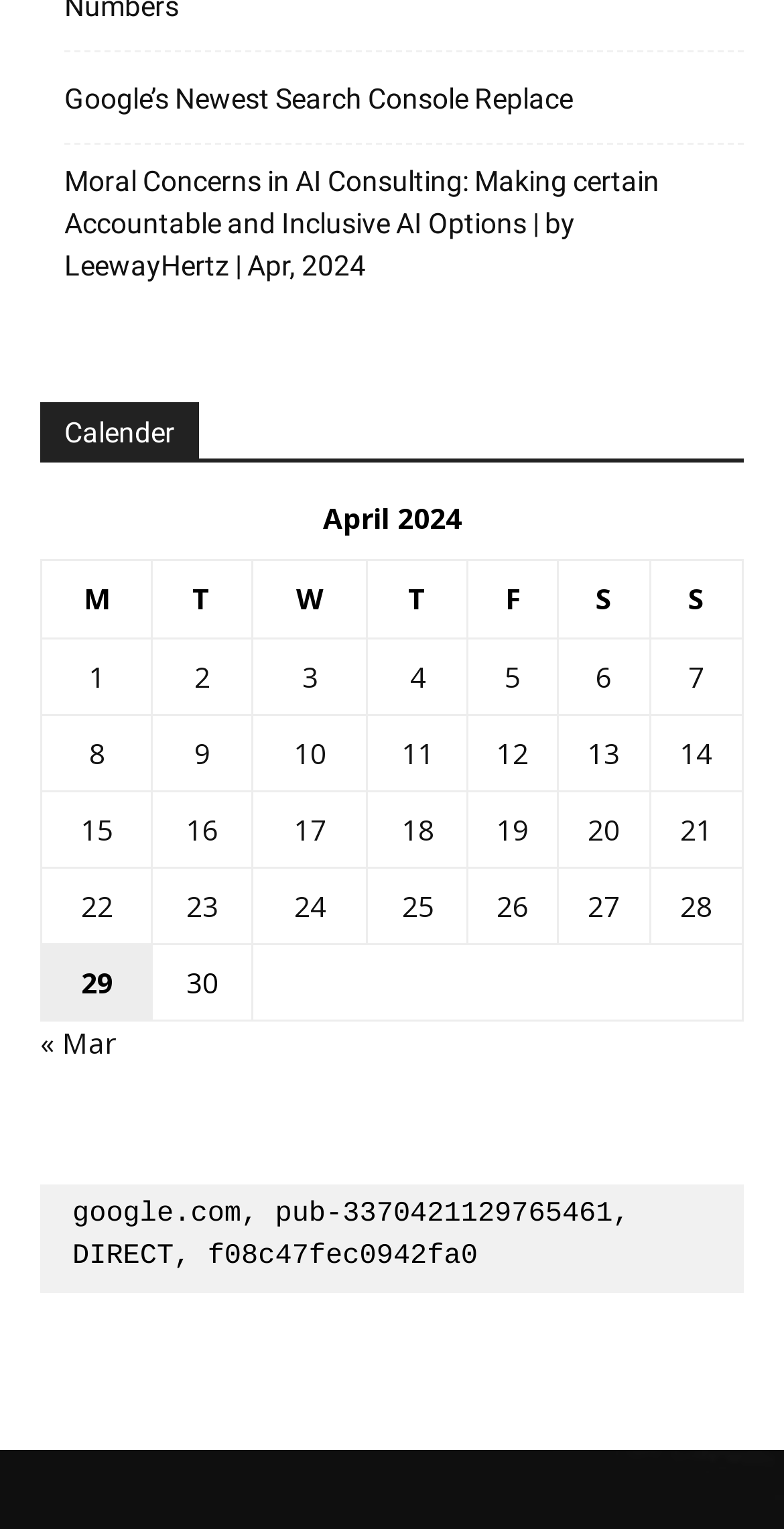Please provide a short answer using a single word or phrase for the question:
What is the current month displayed?

April 2024